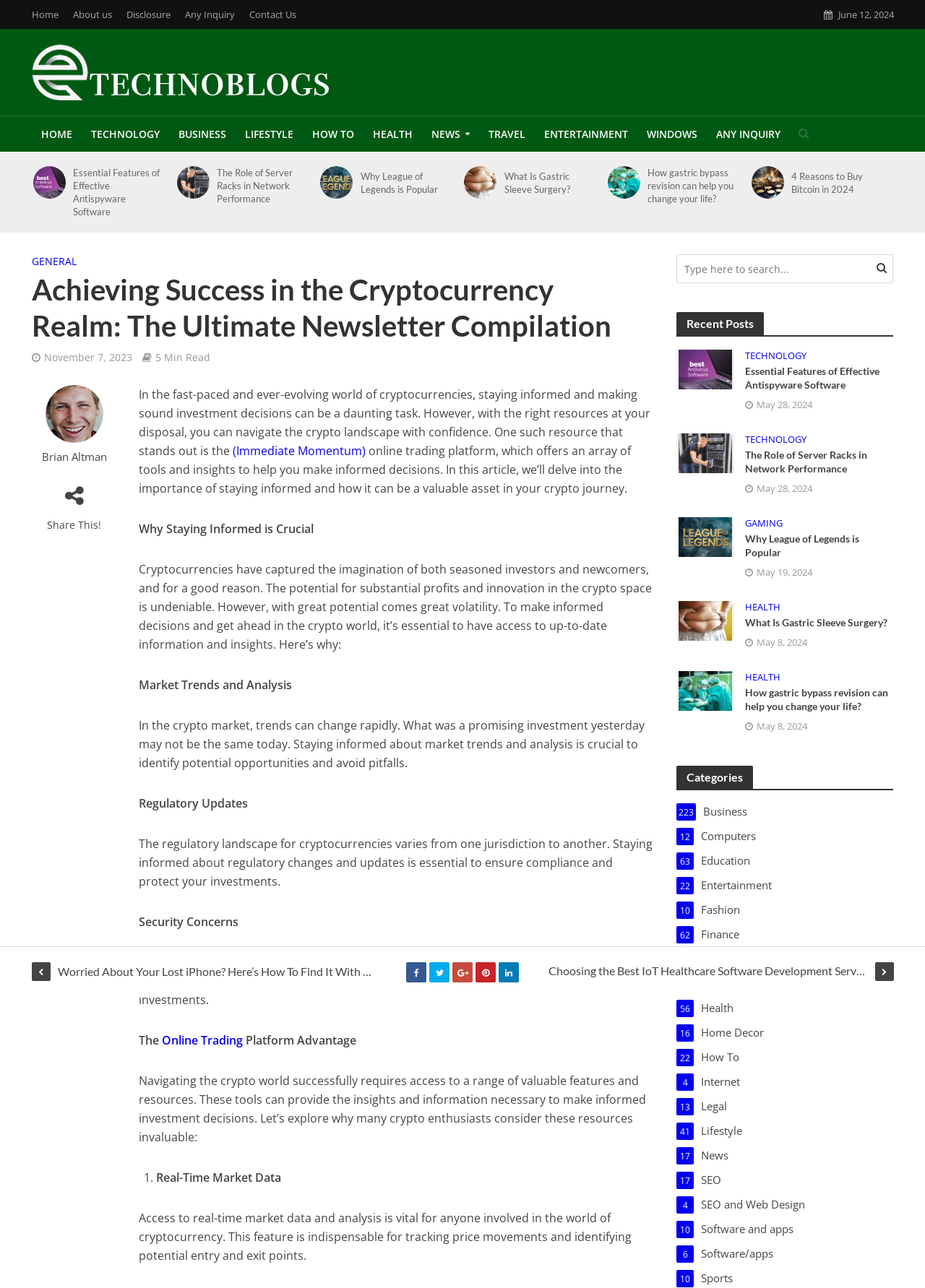Pinpoint the bounding box coordinates of the area that should be clicked to complete the following instruction: "Click on the 'HOME' link". The coordinates must be given as four float numbers between 0 and 1, i.e., [left, top, right, bottom].

[0.034, 0.09, 0.088, 0.118]